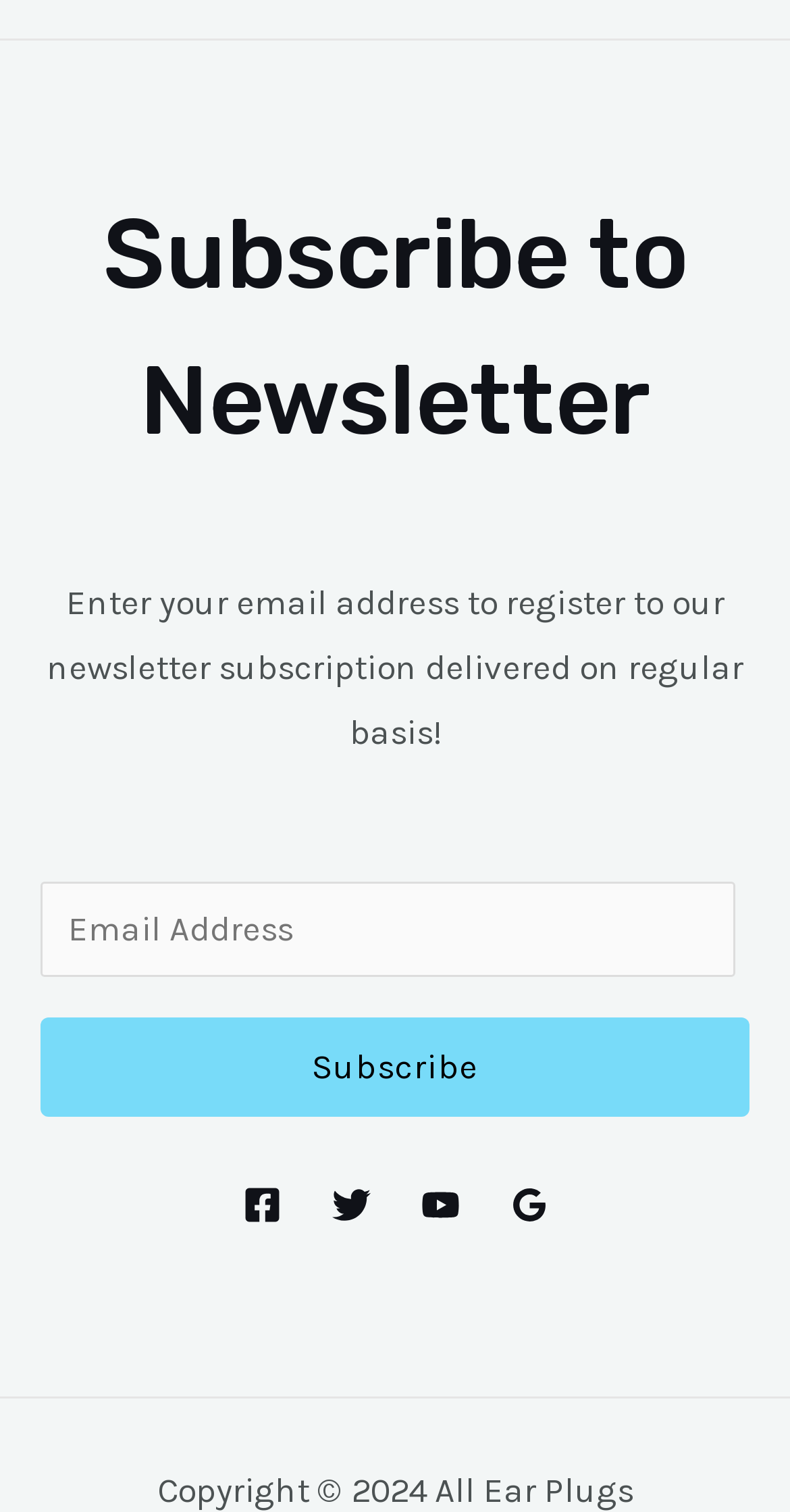Based on the image, provide a detailed response to the question:
What is the copyright year?

The copyright information at the bottom of the page states 'Copyright © 2024 All Ear Plugs', indicating that the copyright year is 2024.